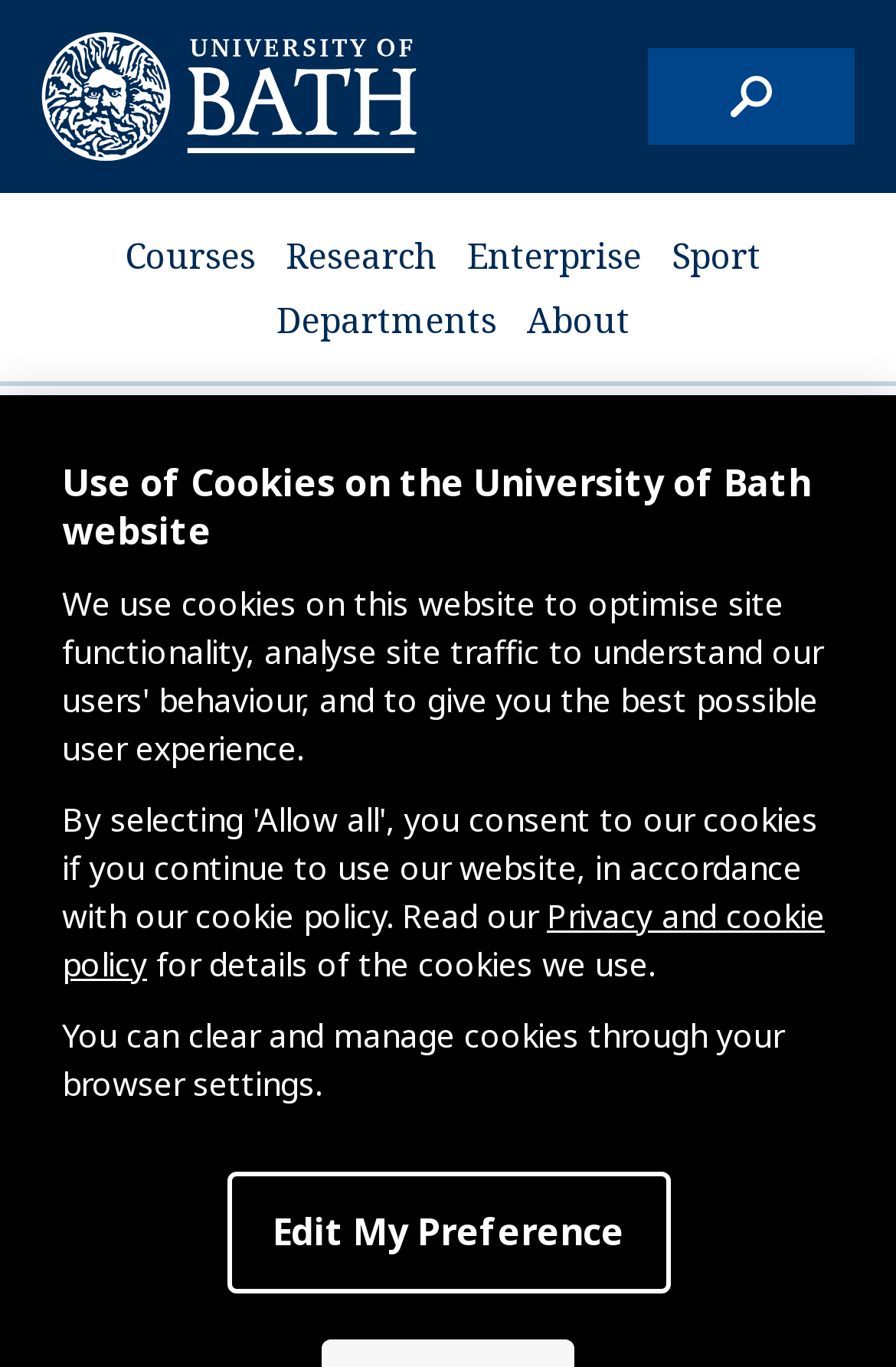Pinpoint the bounding box coordinates of the clickable area needed to execute the instruction: "view courses". The coordinates should be specified as four float numbers between 0 and 1, i.e., [left, top, right, bottom].

[0.139, 0.163, 0.285, 0.21]